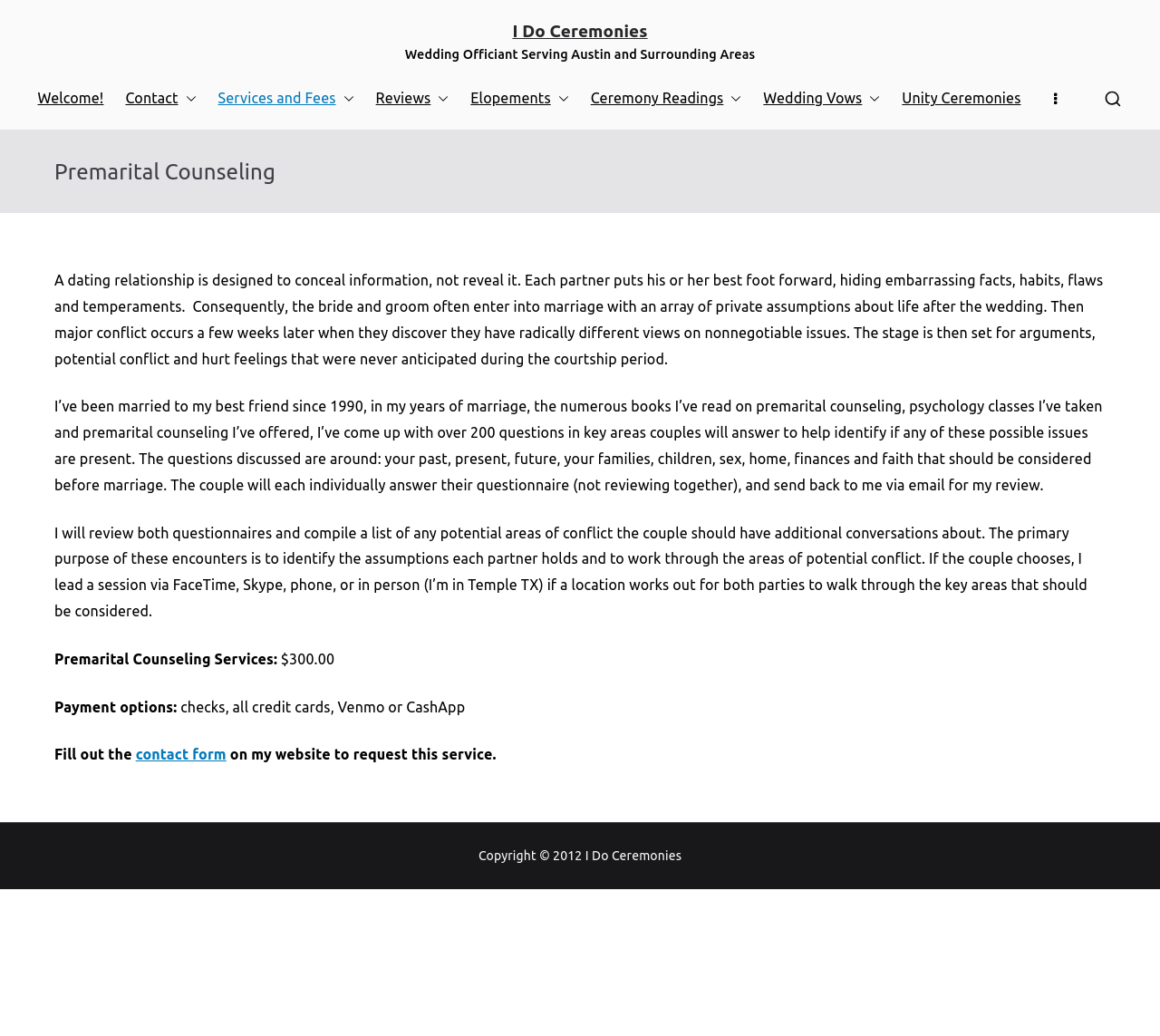Give a detailed overview of the webpage's appearance and contents.

The webpage is about premarital counseling services offered by "I Do Ceremonies". At the top, there is a navigation menu with links to different sections of the website, including "Welcome!", "Contact", "Services and Fees", "Reviews", "Elopements", "Ceremony Readings", "Wedding Vows", and "Unity Ceremonies". Each link has a corresponding button with an image.

Below the navigation menu, there is a heading "Premarital Counseling" followed by a main article section. The article starts with a paragraph discussing how dating relationships often conceal information, leading to conflicts in marriage. It then introduces the author's experience in marriage and their approach to premarital counseling, which involves asking over 200 questions in key areas to identify potential issues.

The article continues to explain the counseling process, where the couple answers a questionnaire individually, and the author reviews and compiles a list of potential areas of conflict. The couple can then choose to have a session with the author to discuss these areas.

The webpage also displays the cost of the premarital counseling service, which is $300.00, and lists the available payment options. There is a call-to-action to fill out a contact form on the website to request the service.

At the bottom of the webpage, there is a copyright notice with a link to "I Do Ceremonies".